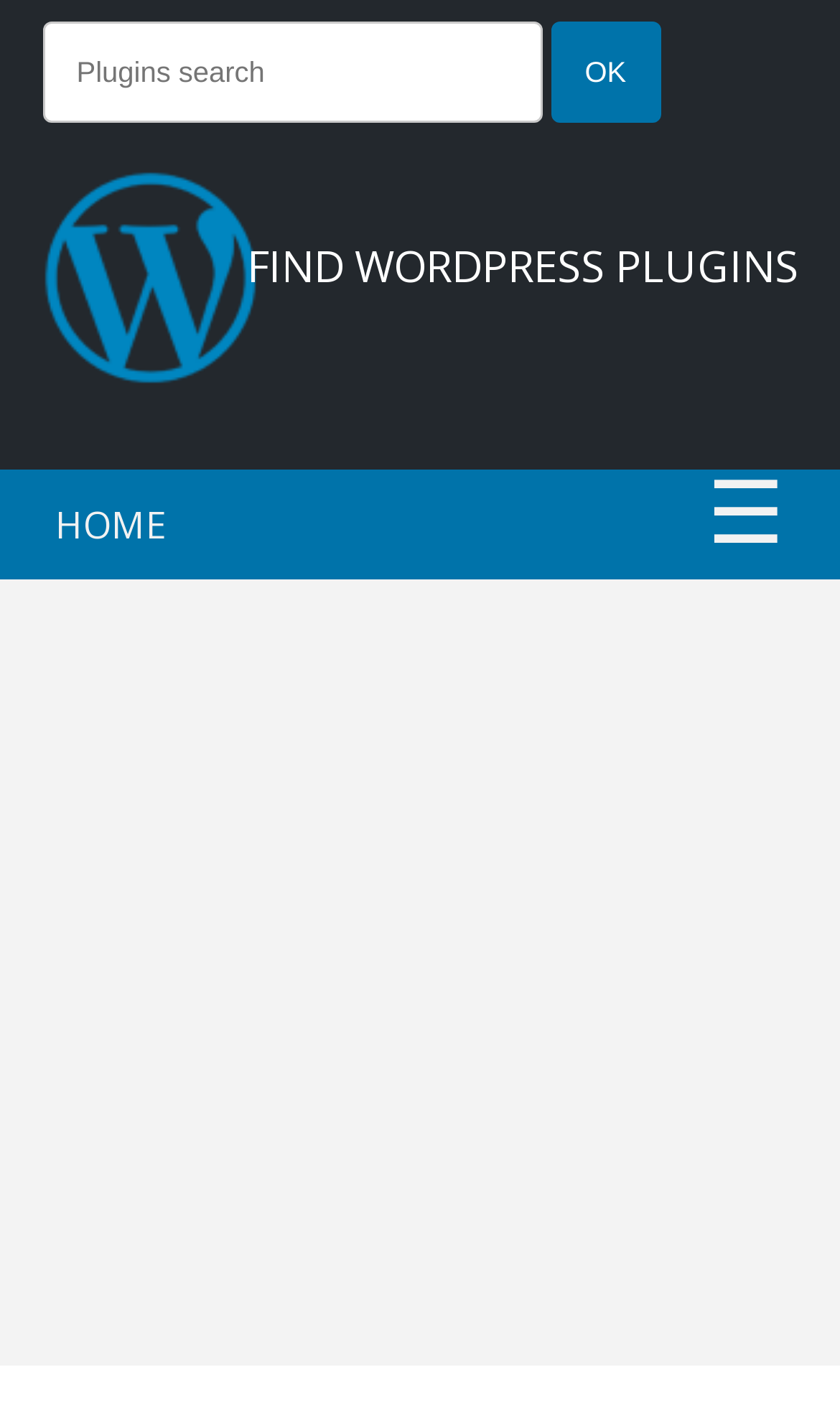Give a one-word or short-phrase answer to the following question: 
What is the purpose of the textbox?

Search plugins